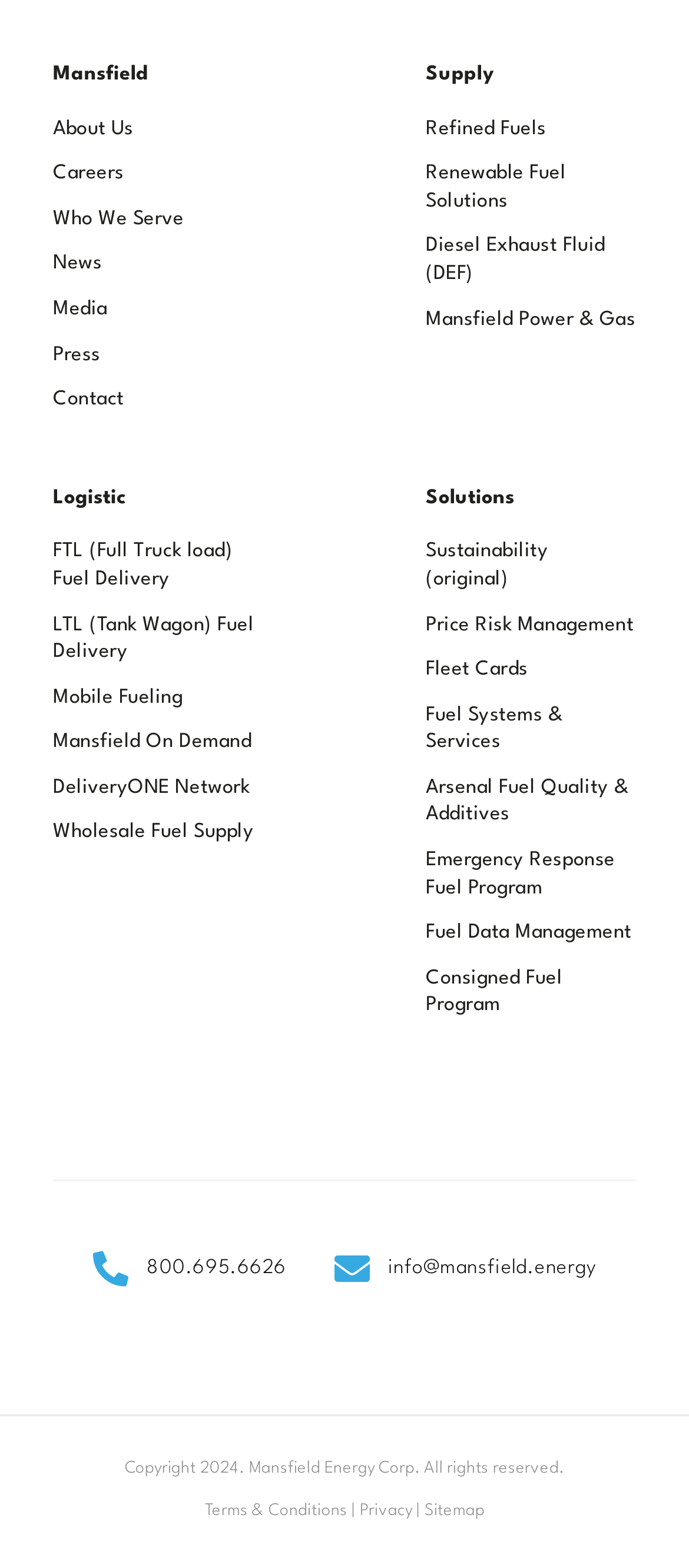Specify the bounding box coordinates of the region I need to click to perform the following instruction: "Visit Mansfield Energy Corp on LinkedIn". The coordinates must be four float numbers in the range of 0 to 1, i.e., [left, top, right, bottom].

[0.35, 0.855, 0.412, 0.874]